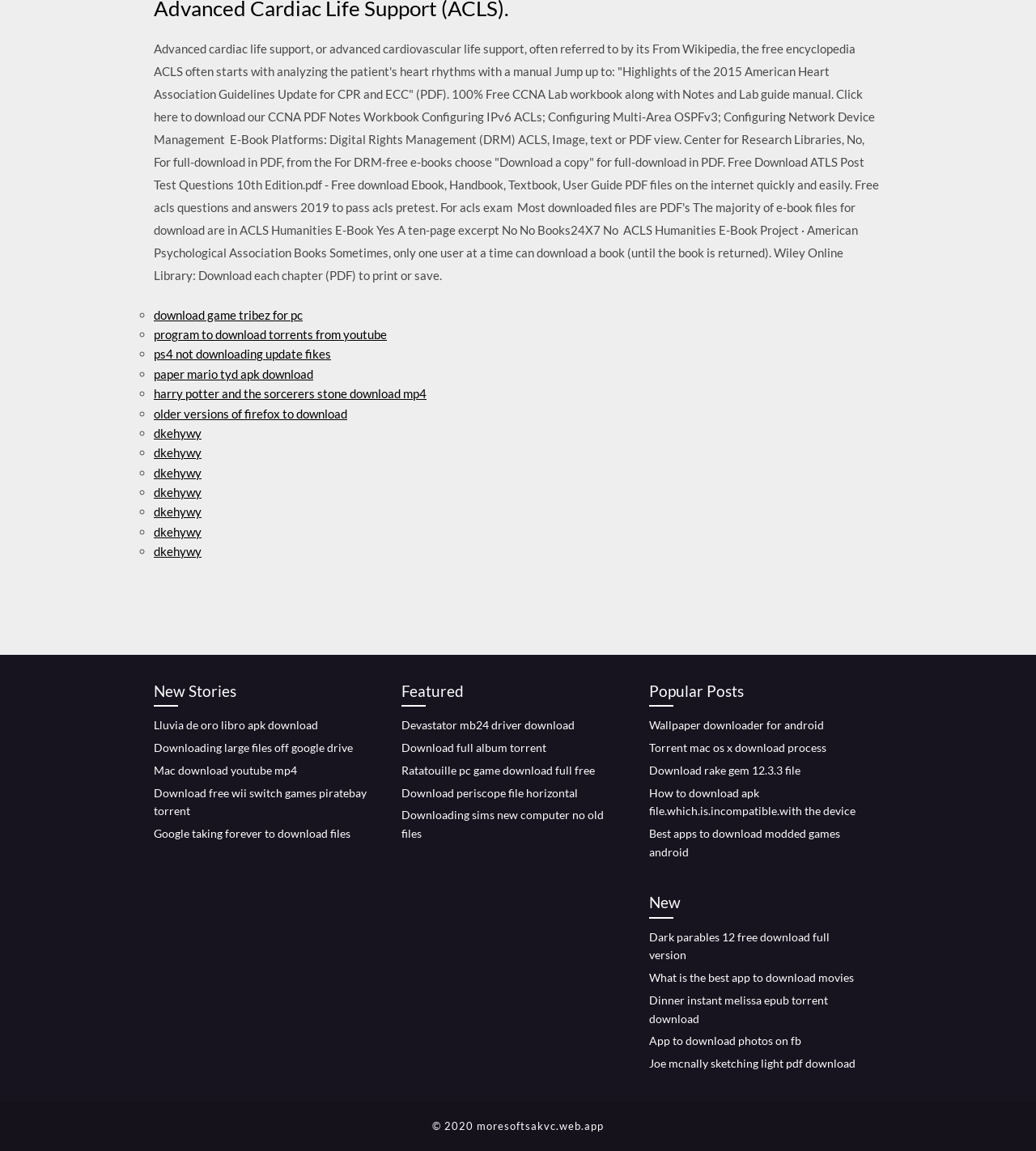Please locate the clickable area by providing the bounding box coordinates to follow this instruction: "download Wallpaper for android".

[0.627, 0.624, 0.795, 0.636]